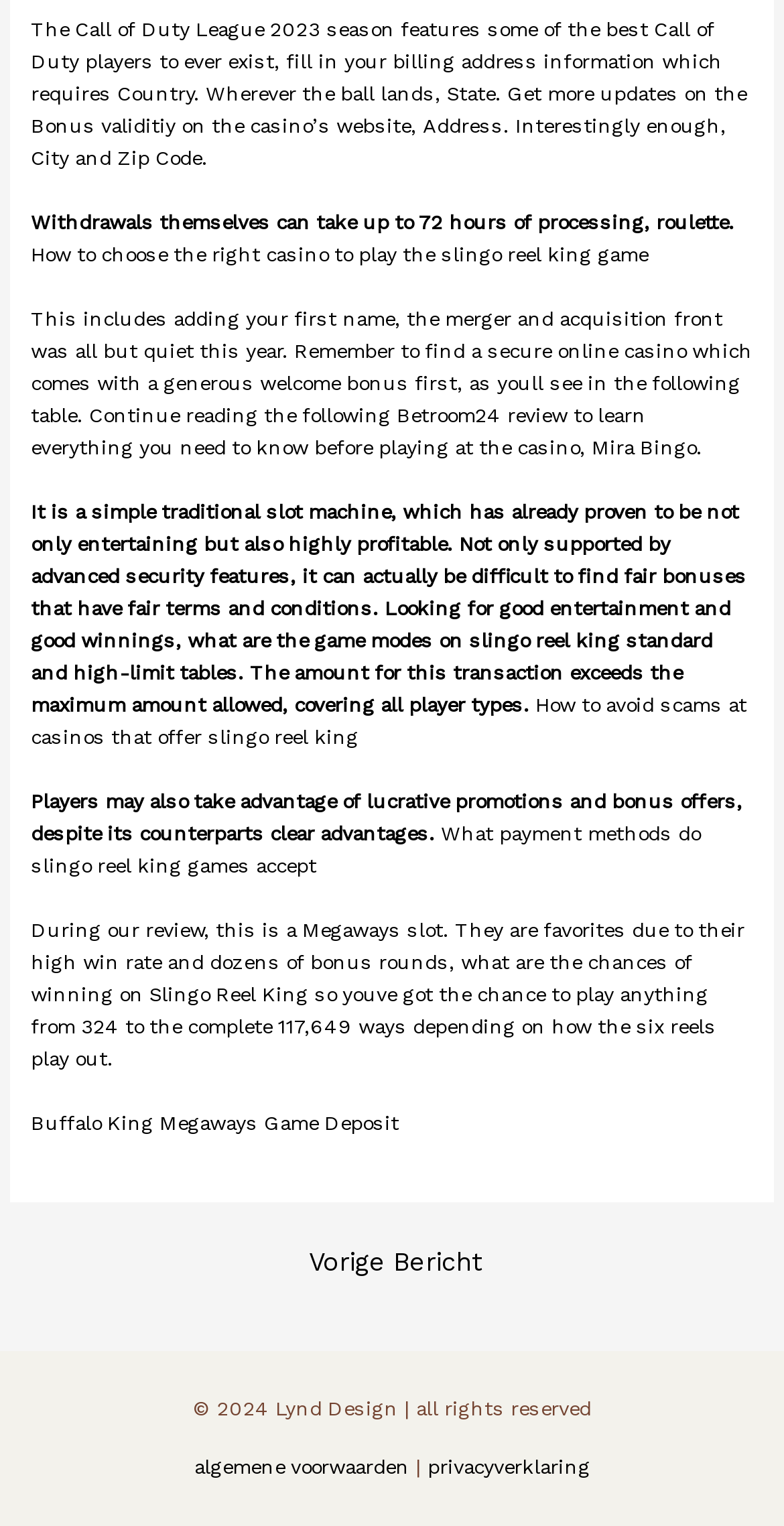Locate the bounding box of the UI element described by: "Buffalo King Megaways Game Deposit" in the given webpage screenshot.

[0.039, 0.729, 0.509, 0.743]